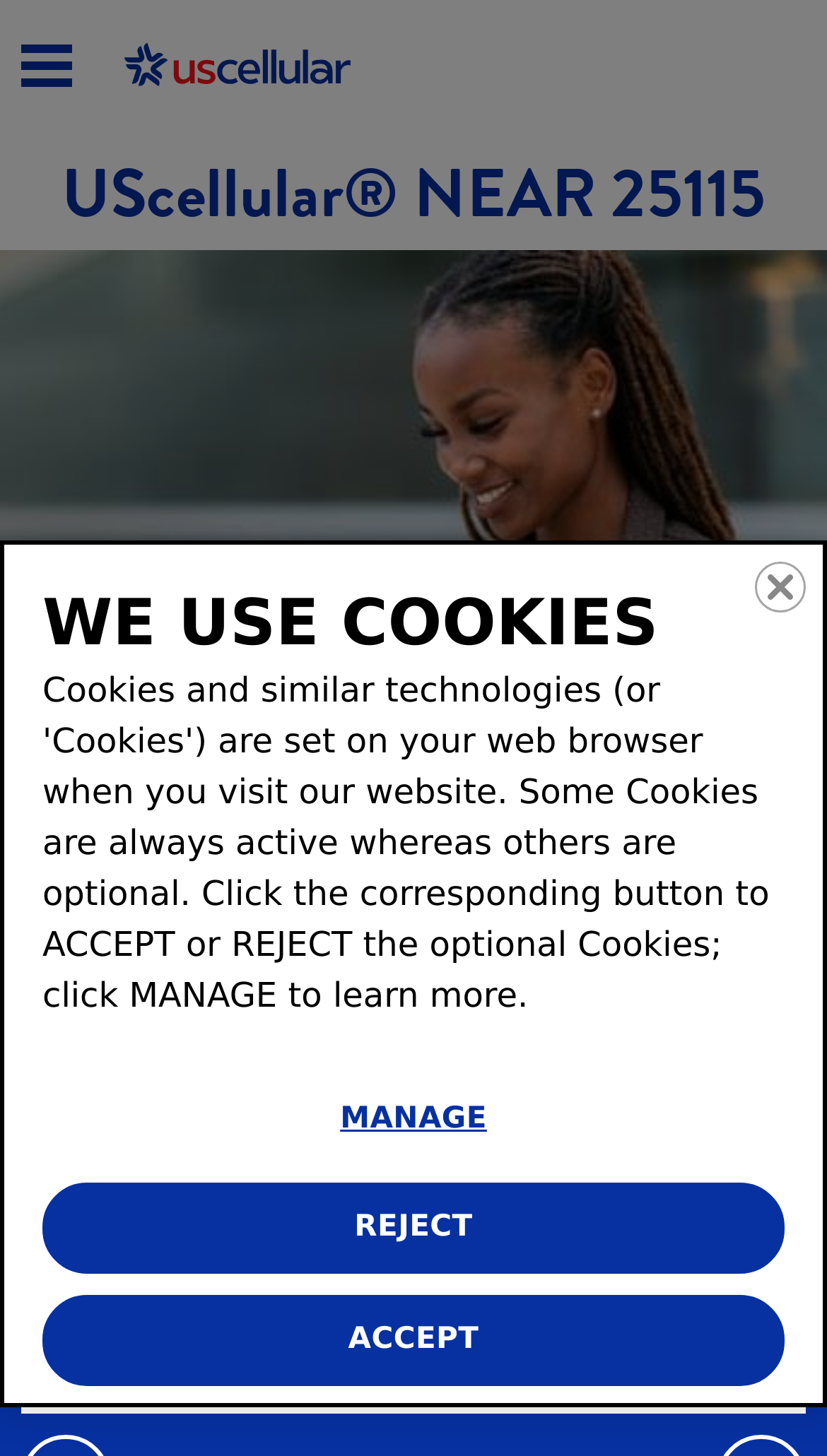What are the hours of operation for the store today?
Refer to the image and provide a concise answer in one word or phrase.

12:00 pm to 5:00 pm